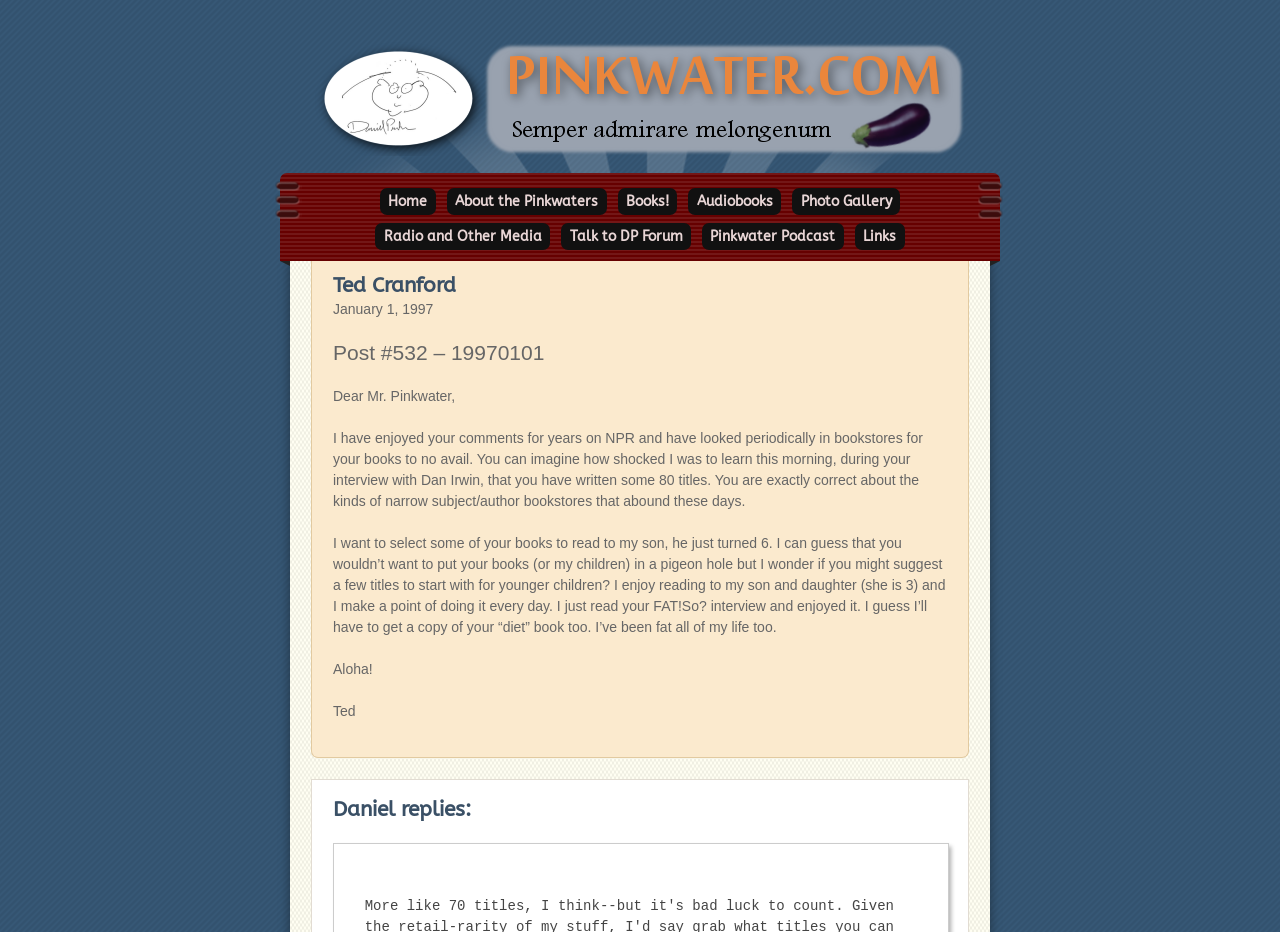What is the name of the website?
Kindly offer a comprehensive and detailed response to the question.

The name of the website can be determined by looking at the top-left corner of the webpage, where the link 'pinkwater.com' is located, and also by the image 'pinkwater.com' which is likely a logo.